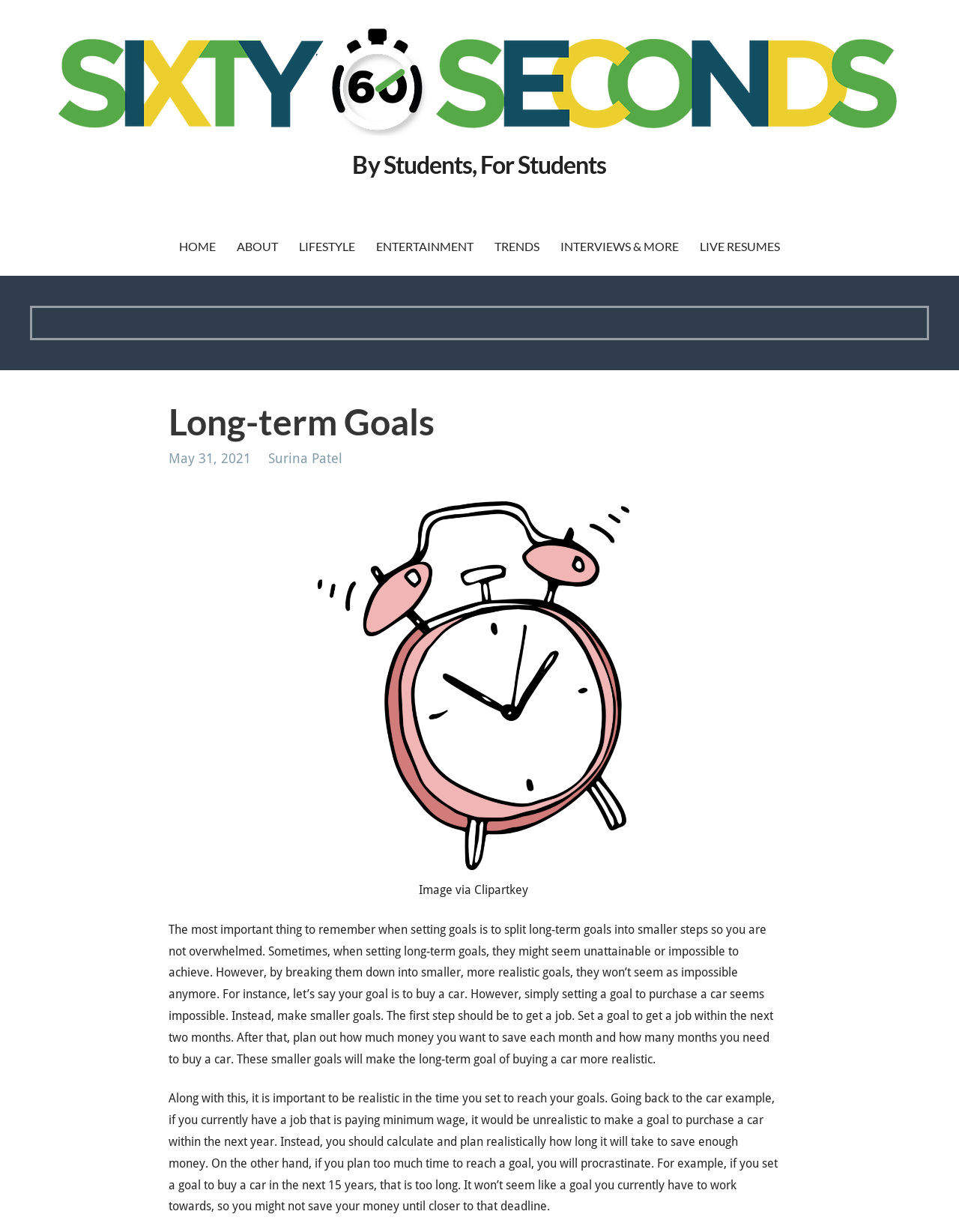Provide a brief response to the question using a single word or phrase: 
What is the date of the article?

May 31, 2021